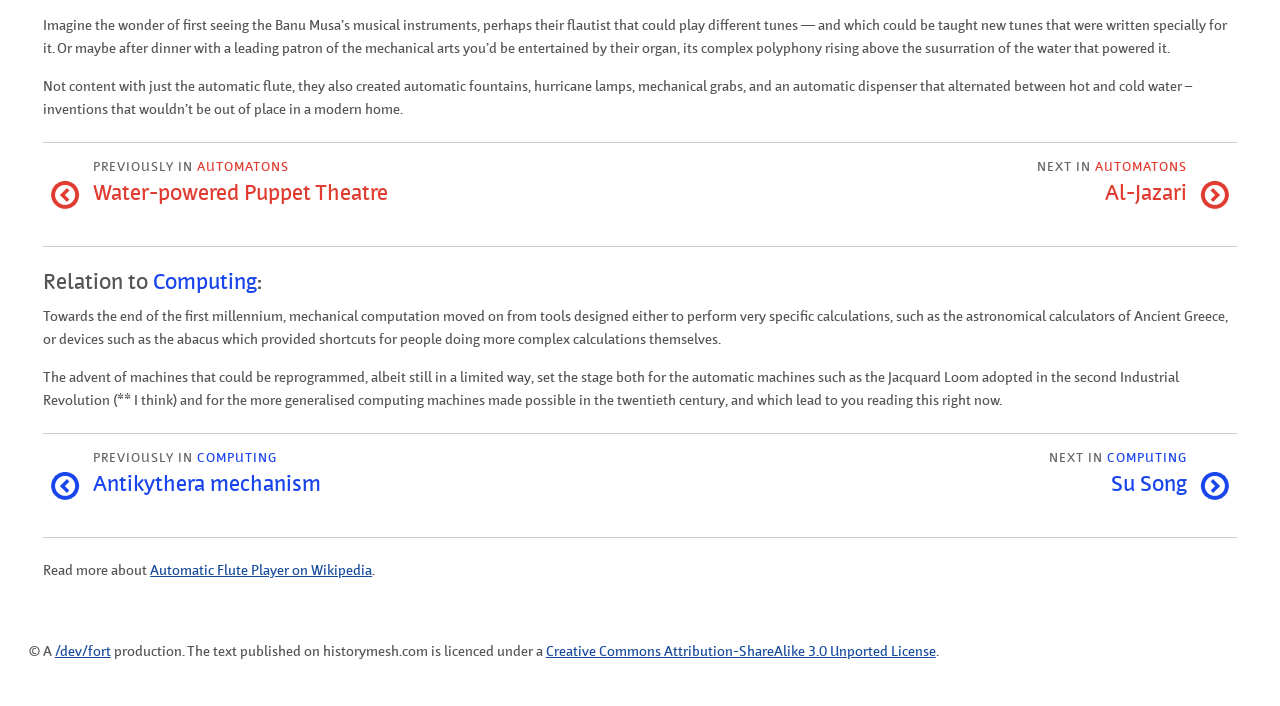Specify the bounding box coordinates (top-left x, top-left y, bottom-right x, bottom-right y) of the UI element in the screenshot that matches this description: Automatic Flute Player on Wikipedia

[0.117, 0.797, 0.291, 0.819]